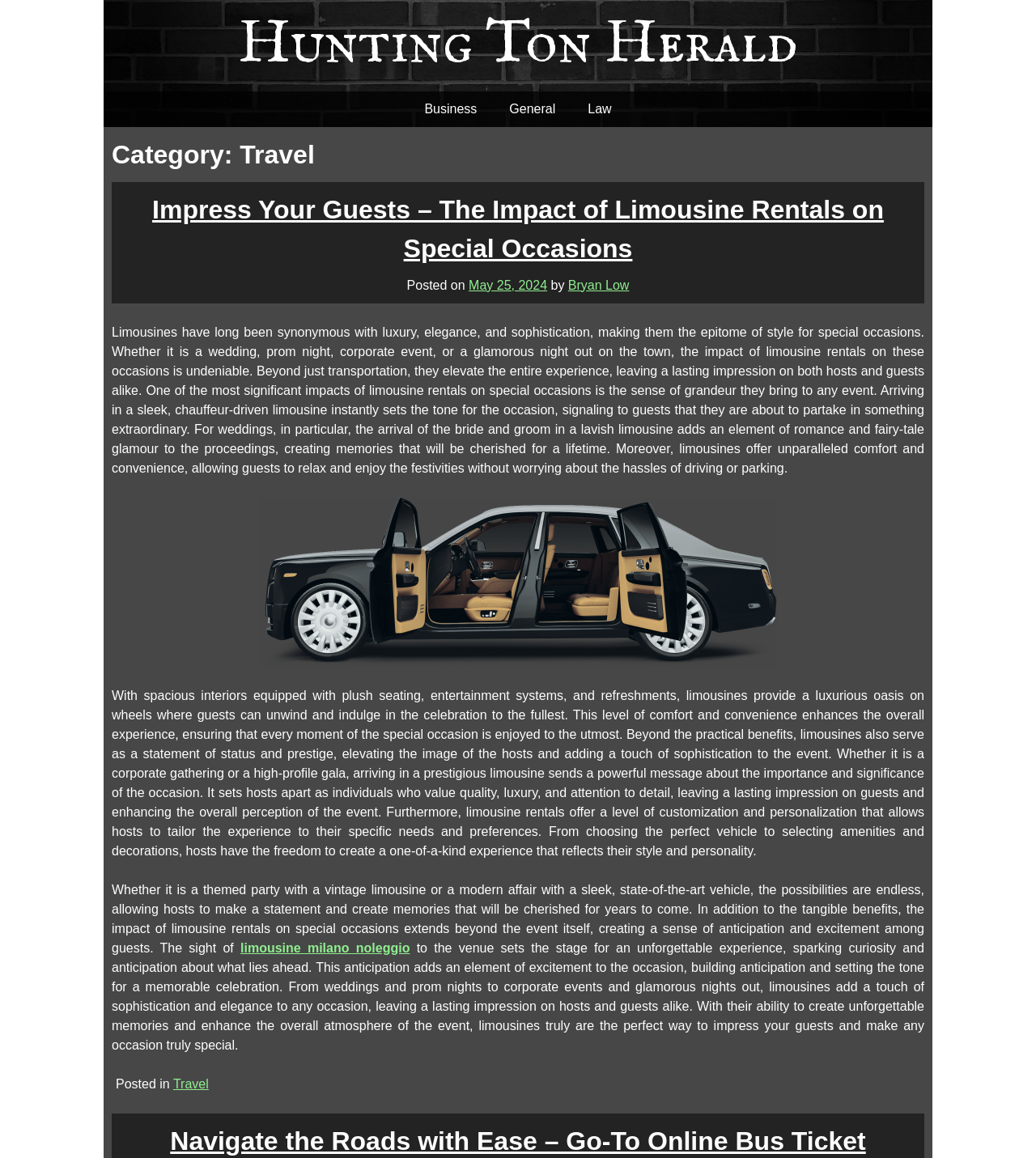Kindly provide the bounding box coordinates of the section you need to click on to fulfill the given instruction: "View the 'Limousine Rental Services' image".

[0.25, 0.429, 0.75, 0.575]